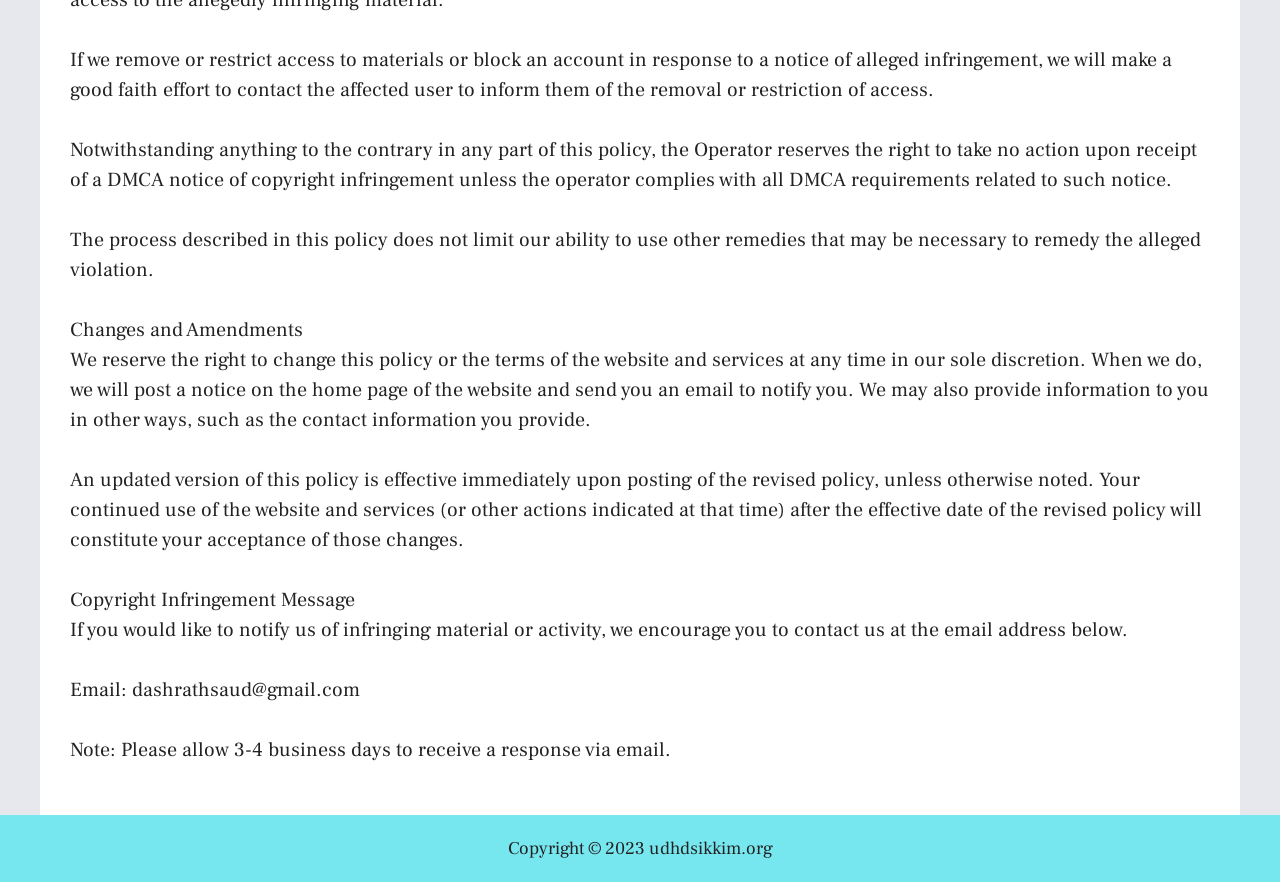What is the year of copyright for the website?
Give a comprehensive and detailed explanation for the question.

The copyright information at the bottom of the webpage indicates that the website's copyright is for the year 2023, as stated in the text 'Copyright © 2023 udhdsikkim.org'.